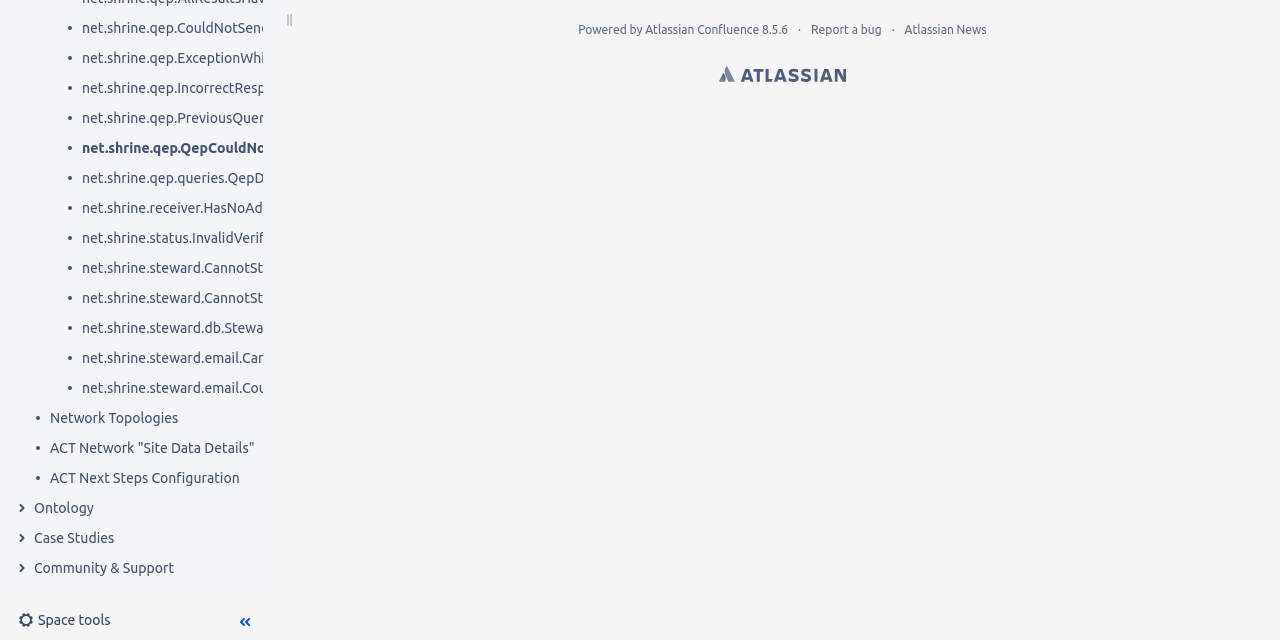Provide the bounding box coordinates of the UI element this sentence describes: "Report a bug".

[0.634, 0.036, 0.689, 0.056]